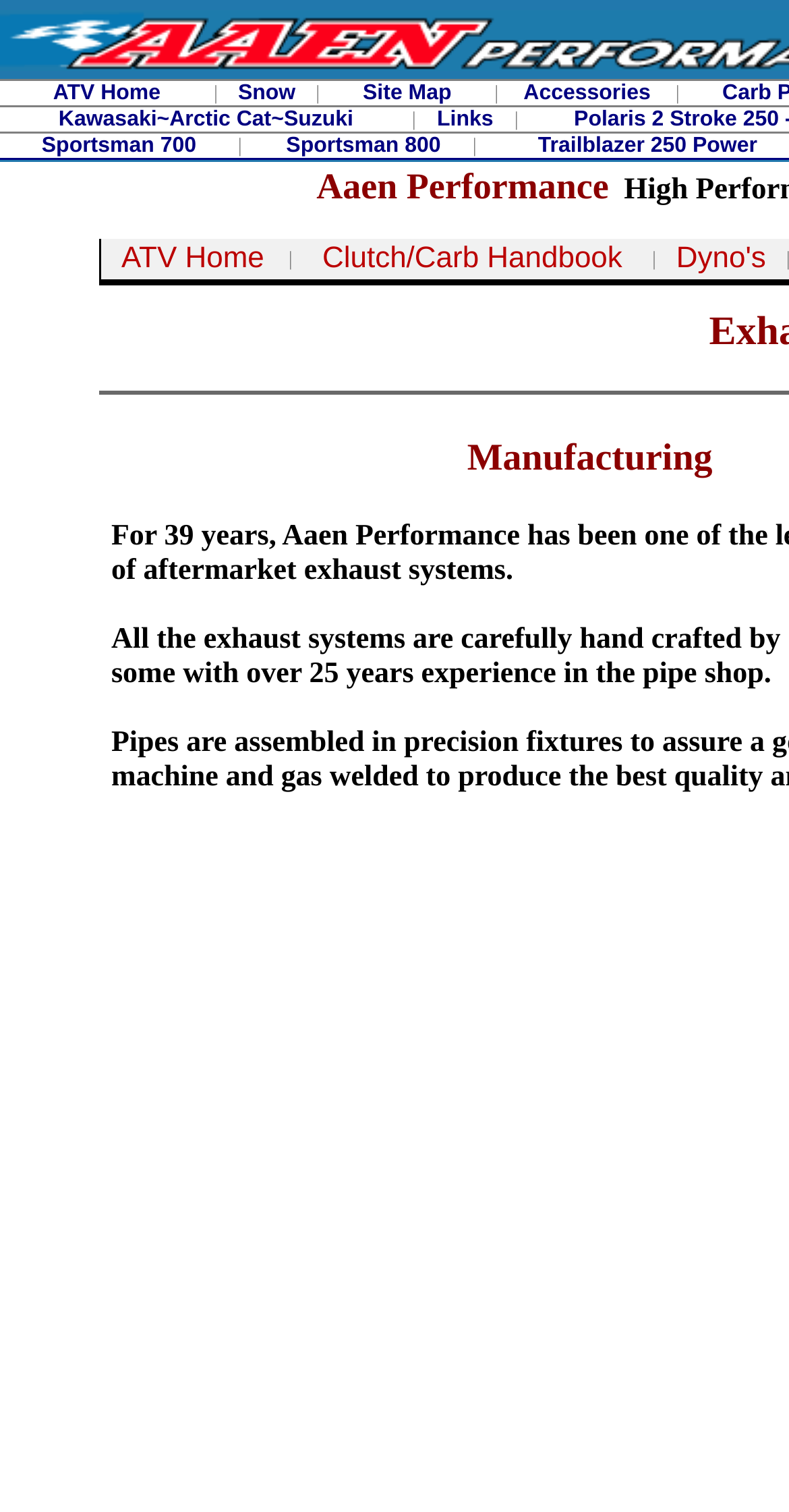Using the provided element description "Clutch/Carb Handbook", determine the bounding box coordinates of the UI element.

[0.409, 0.161, 0.789, 0.182]